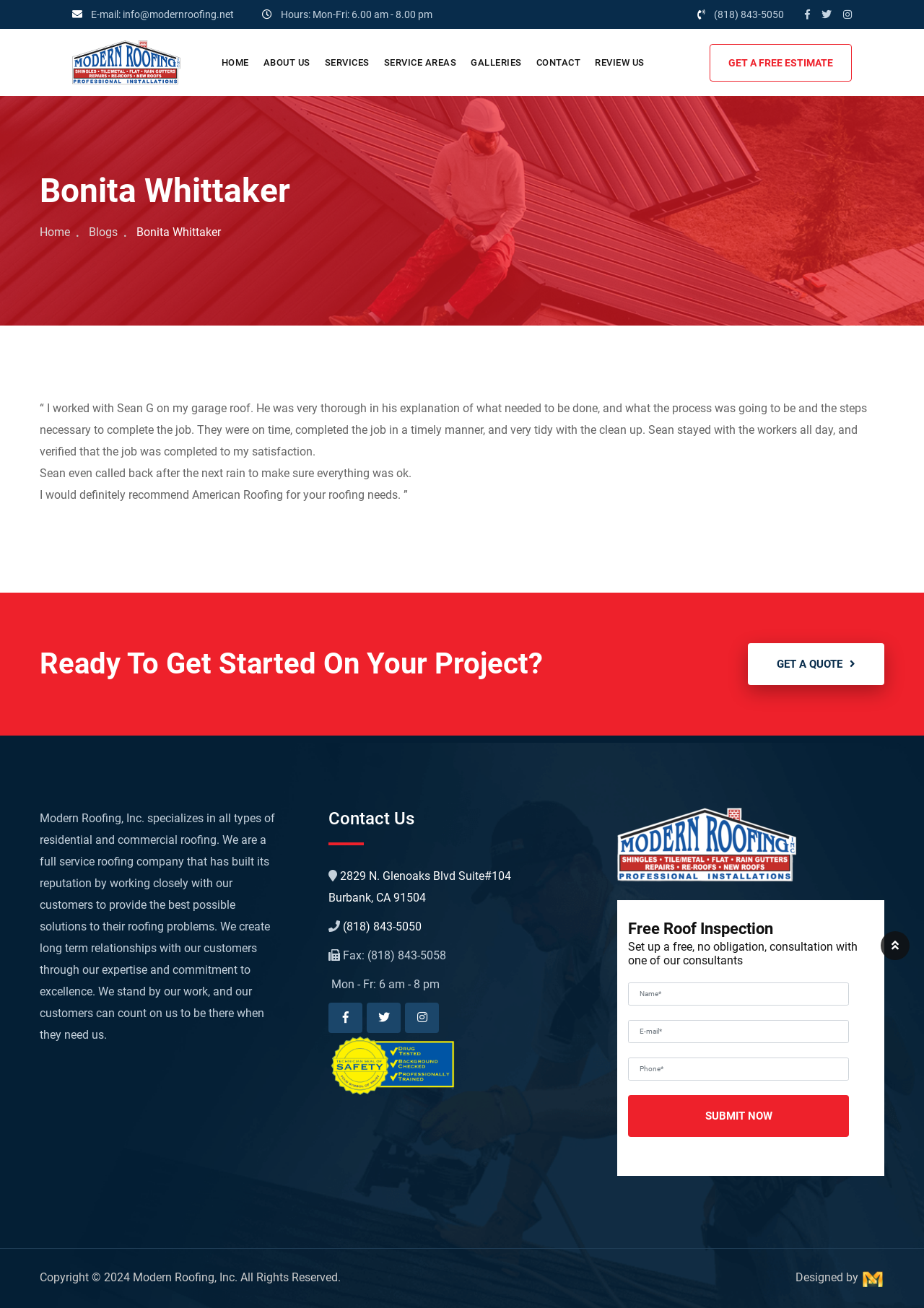Respond to the question with just a single word or phrase: 
What is the purpose of the 'GET A QUOTE' button?

To get a quote for a project